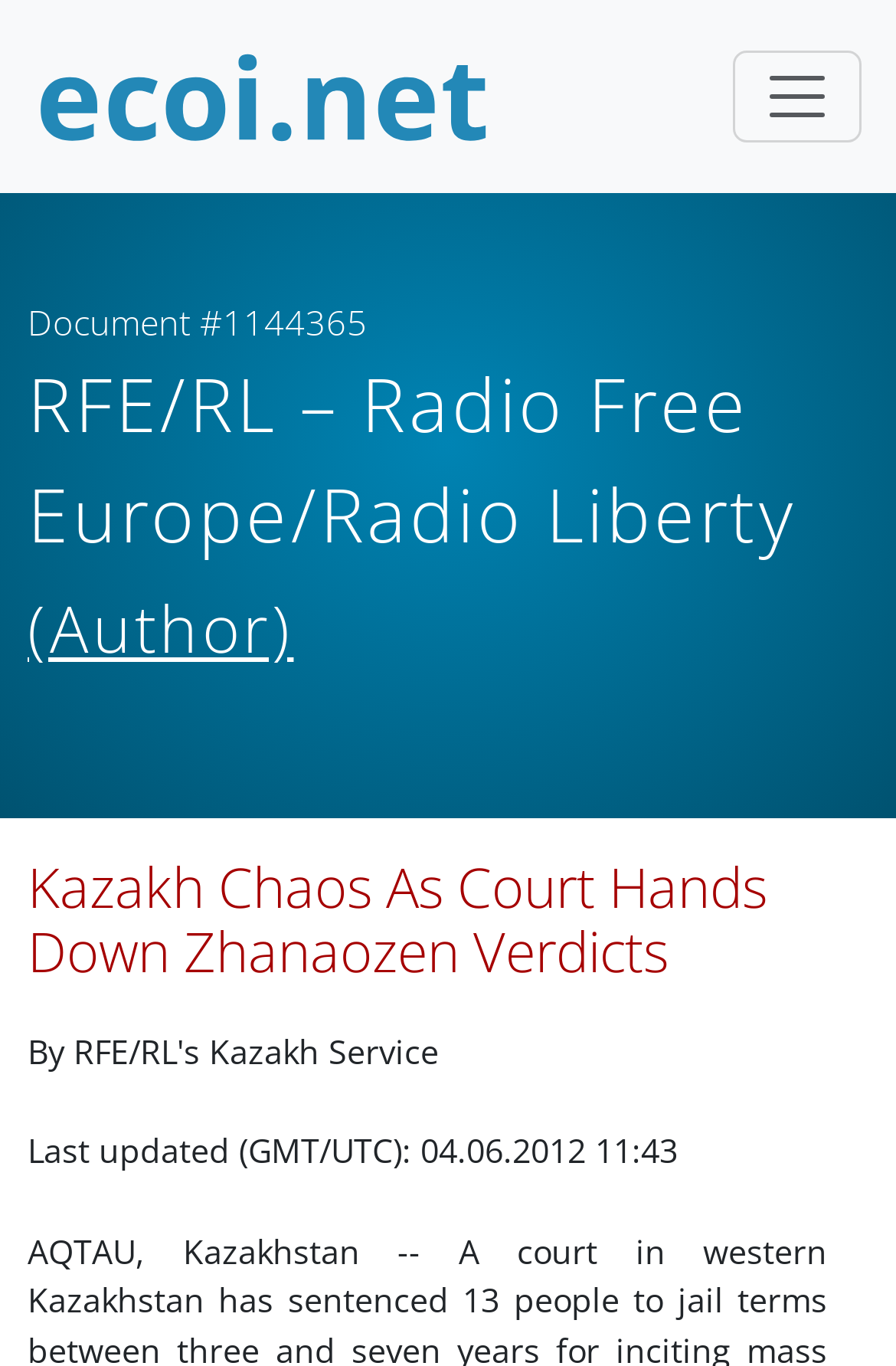Find and provide the bounding box coordinates for the UI element described with: "title="Go to ecoi.net homepage"".

[0.038, 0.025, 0.551, 0.116]